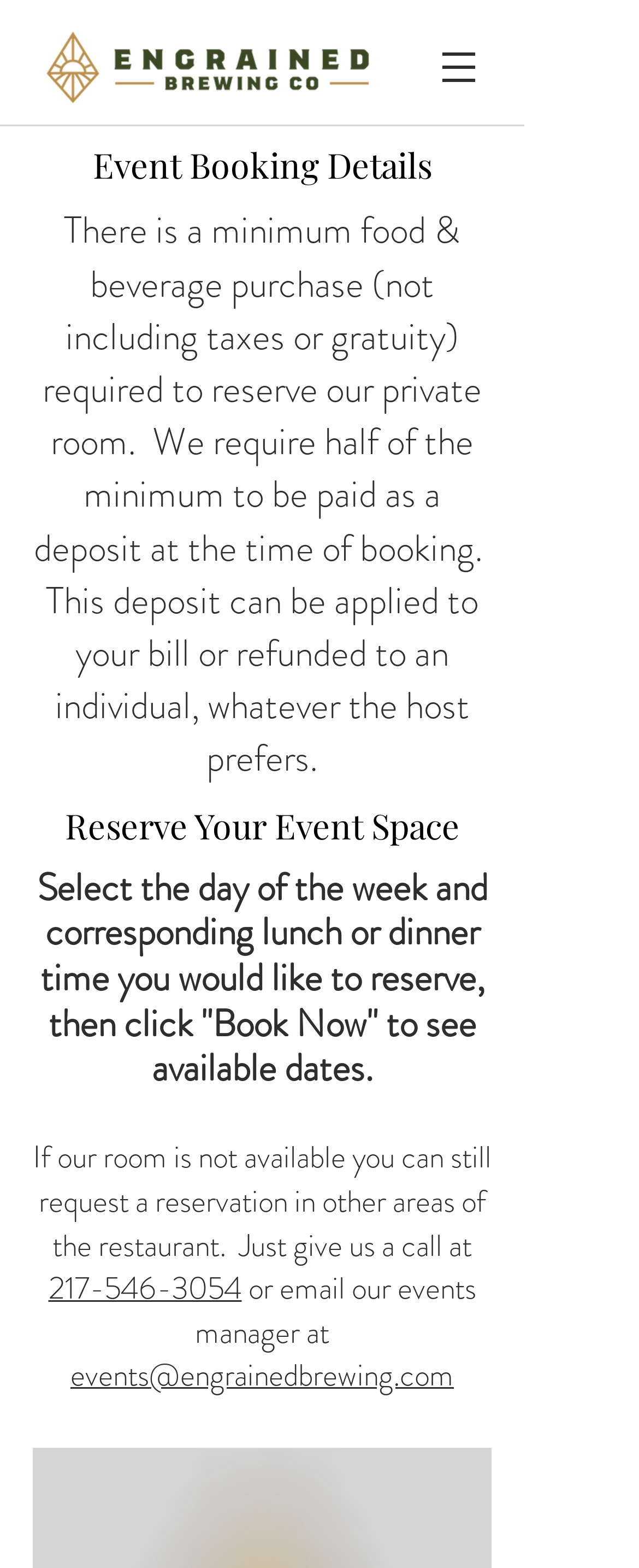Answer the following in one word or a short phrase: 
How can I request a reservation if the room is not available?

Call or email